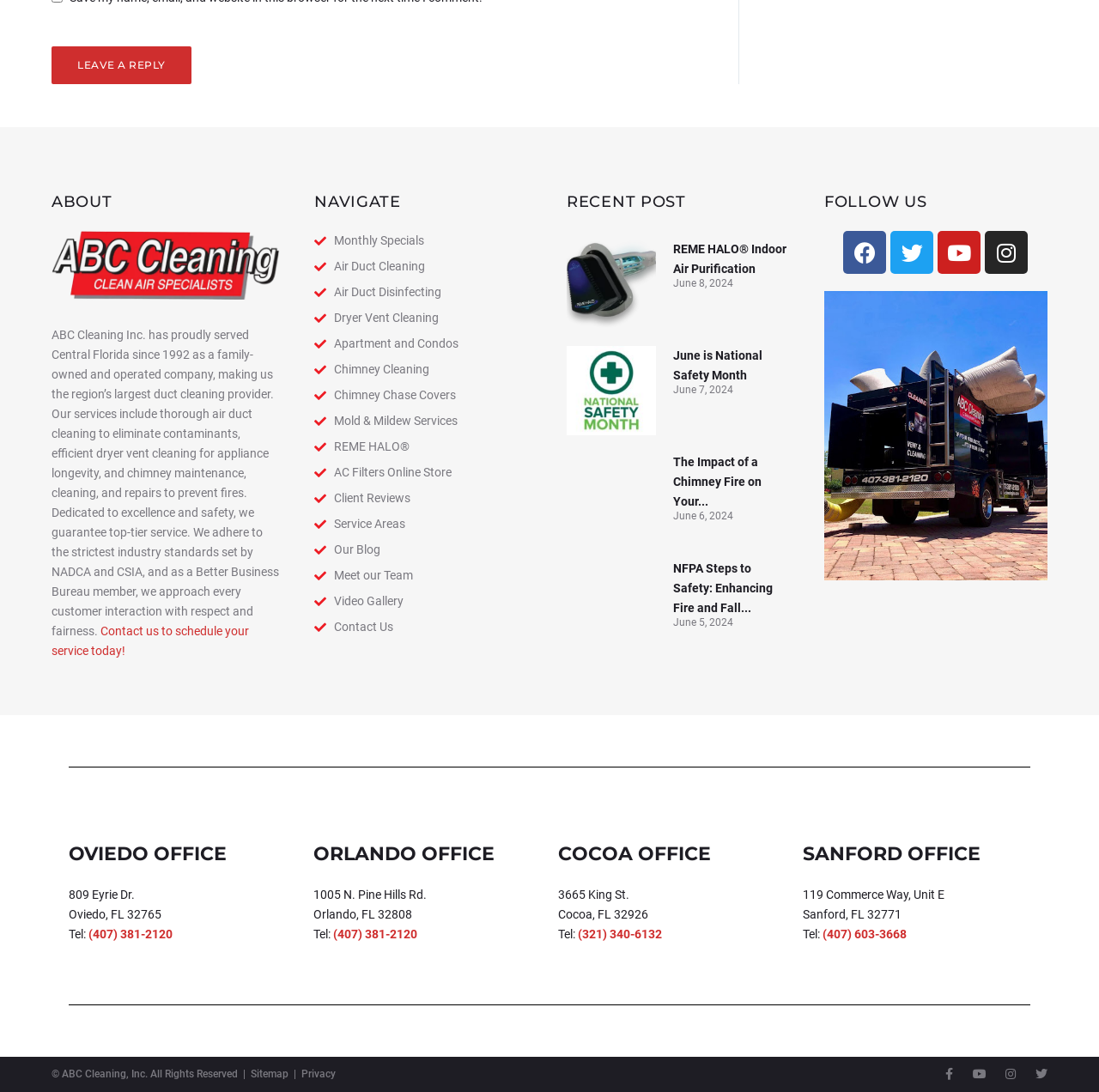Please mark the bounding box coordinates of the area that should be clicked to carry out the instruction: "Contact us to schedule your service today!".

[0.047, 0.571, 0.227, 0.602]